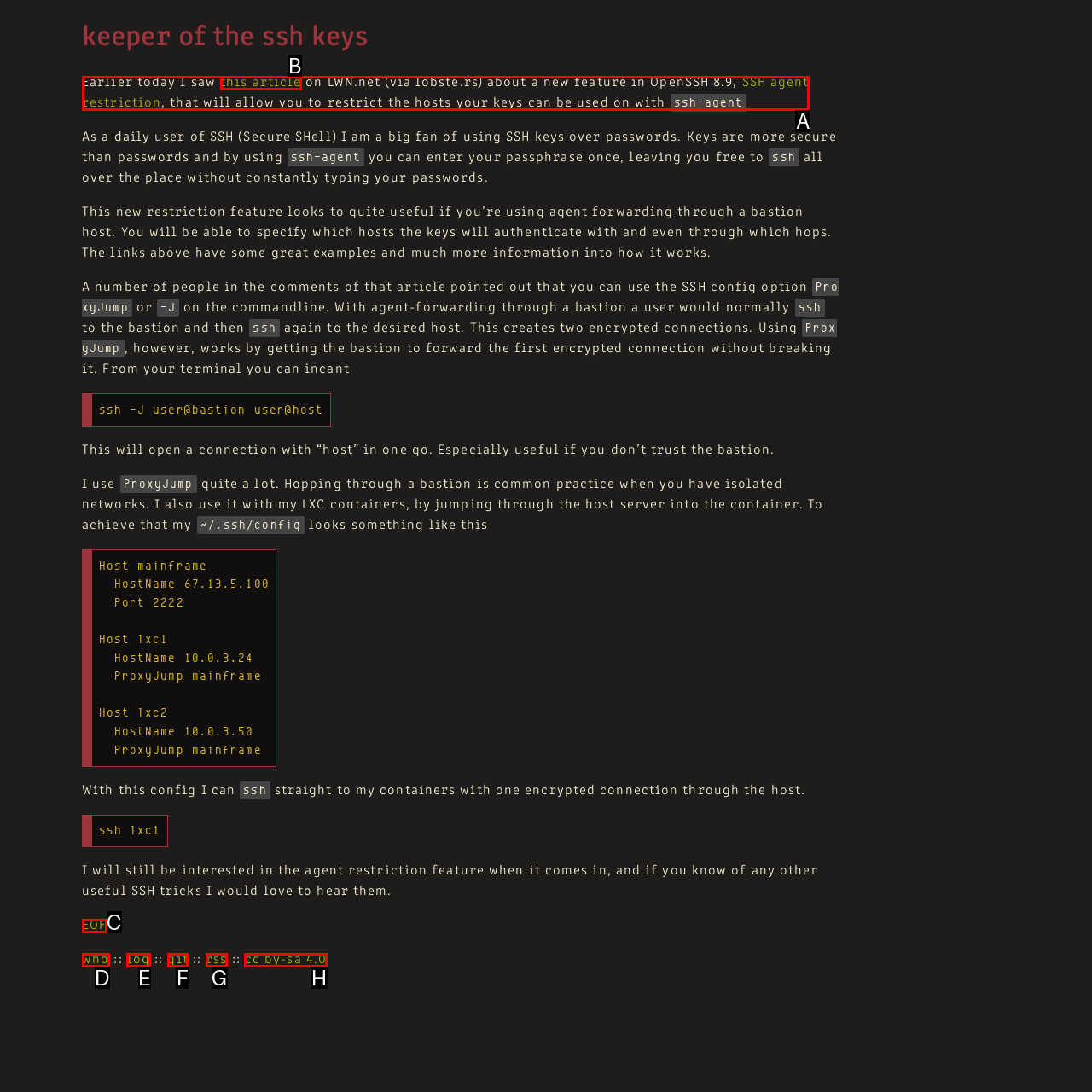Show which HTML element I need to click to perform this task: go to the EOF page Answer with the letter of the correct choice.

C